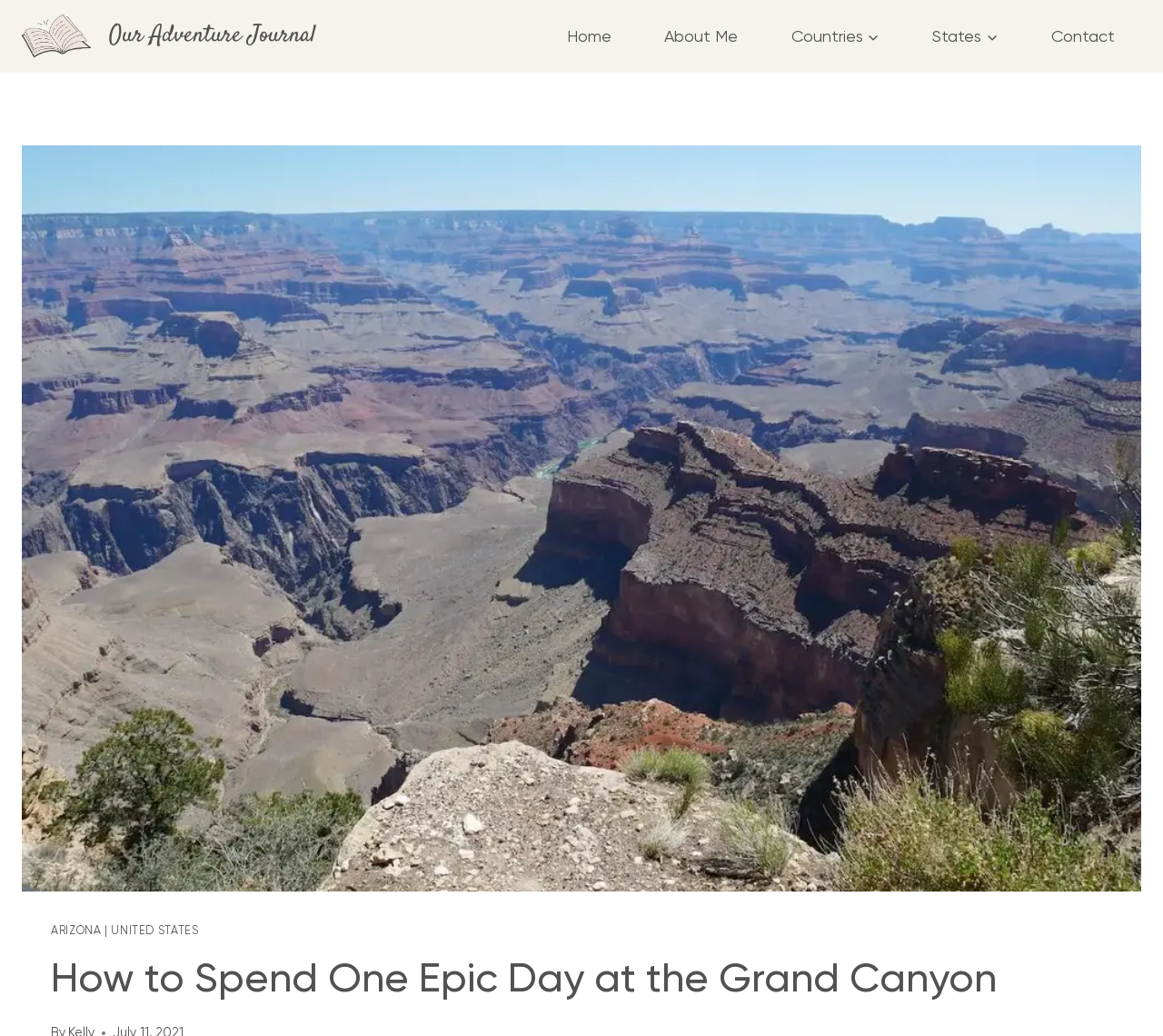Craft a detailed narrative of the webpage's structure and content.

This webpage is about a one-day itinerary for visiting the Grand Canyon. At the top left, there is a logo of "Our Adventure Journal" with a link to the journal's homepage. Next to the logo, there is a navigation menu with links to "Home", "About Me", "Countries", "States", and "Contact". 

Below the navigation menu, there is a large image that takes up most of the page, showcasing a scenic view of the Grand Canyon. On top of the image, there are three links: "ARIZONA", a separator "|", and "UNITED STATES". 

Above the image, there is a heading that reads "How to Spend One Epic Day at the Grand Canyon". 

On the left side of the page, there is a social sharing sidebar with a count of 5 shares. Below the share count, there are links to share the article on Facebook, X, and Pinterest, each accompanied by a small icon.